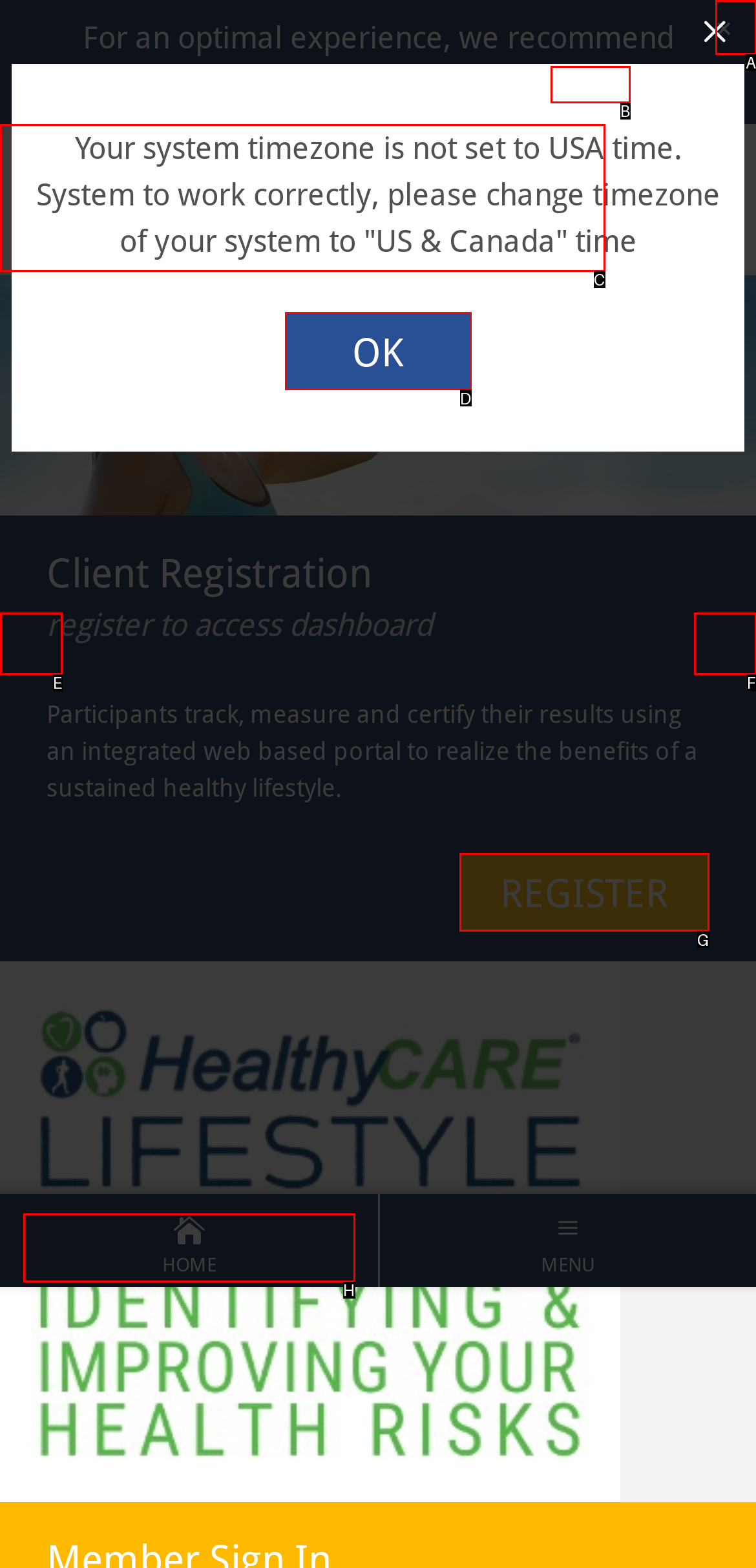Identify the HTML element to click to fulfill this task: visit the Facebook page
Answer with the letter from the given choices.

None